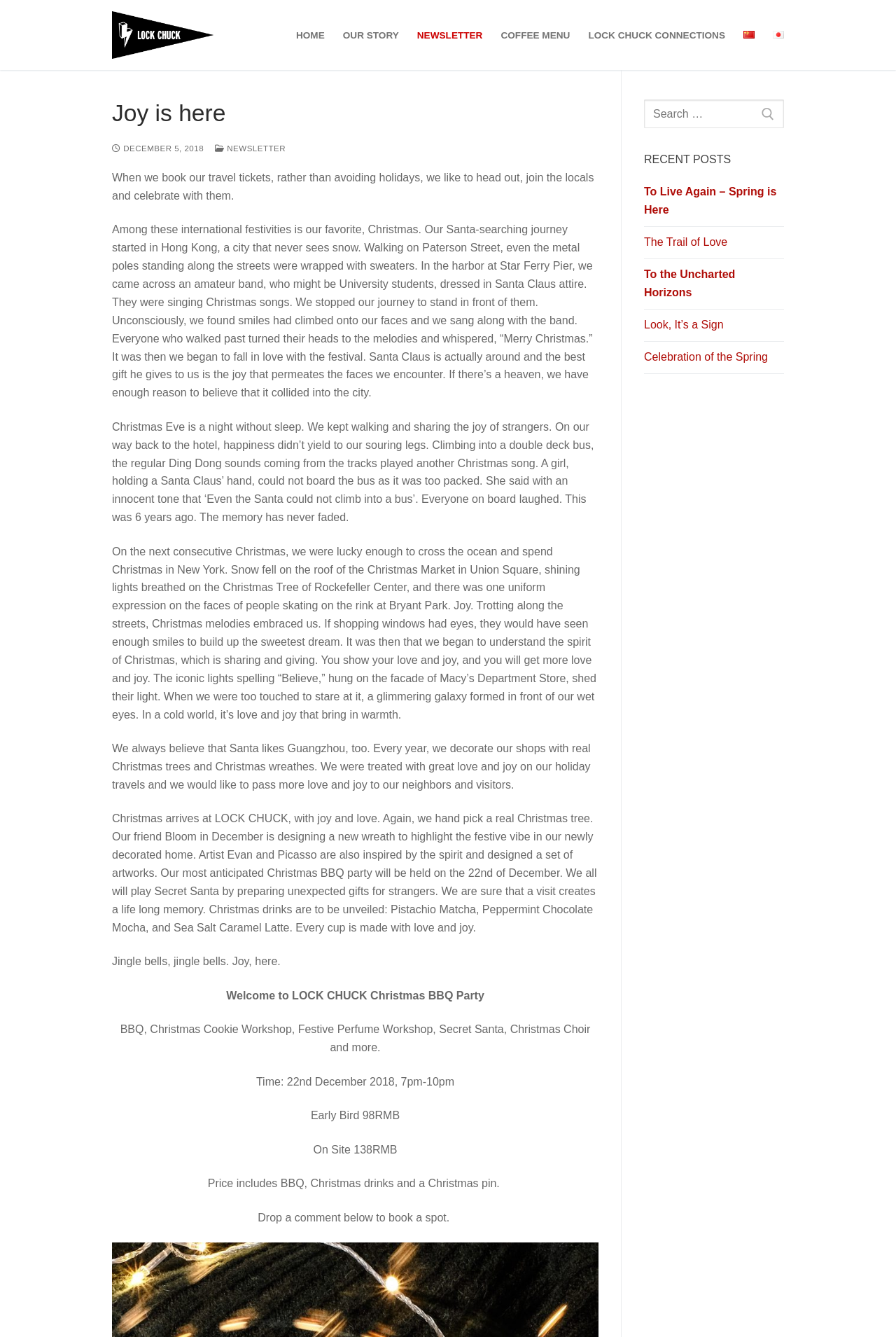Using the webpage screenshot, find the UI element described by Newsletter. Provide the bounding box coordinates in the format (top-left x, top-left y, bottom-right x, bottom-right y), ensuring all values are floating point numbers between 0 and 1.

[0.455, 0.017, 0.549, 0.036]